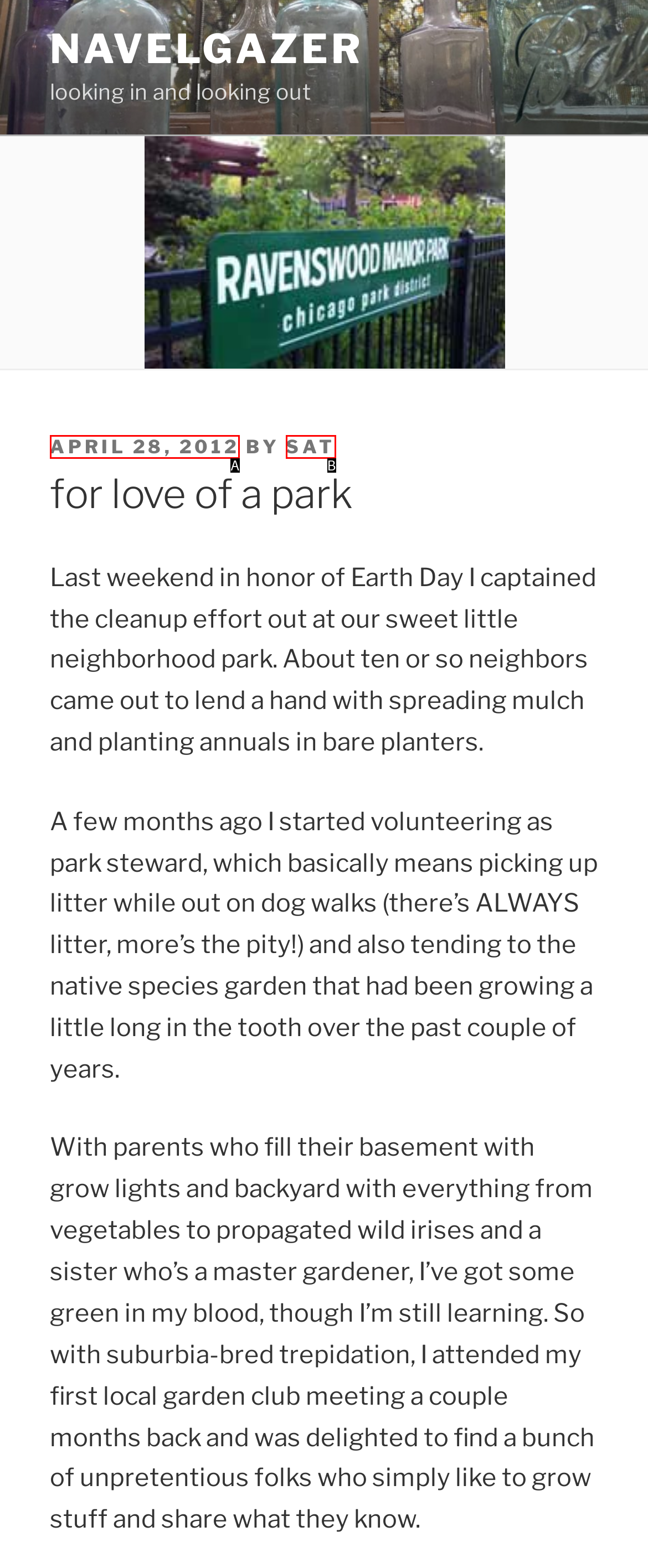Select the HTML element that corresponds to the description: April 28, 2012May 13, 2012. Reply with the letter of the correct option.

A